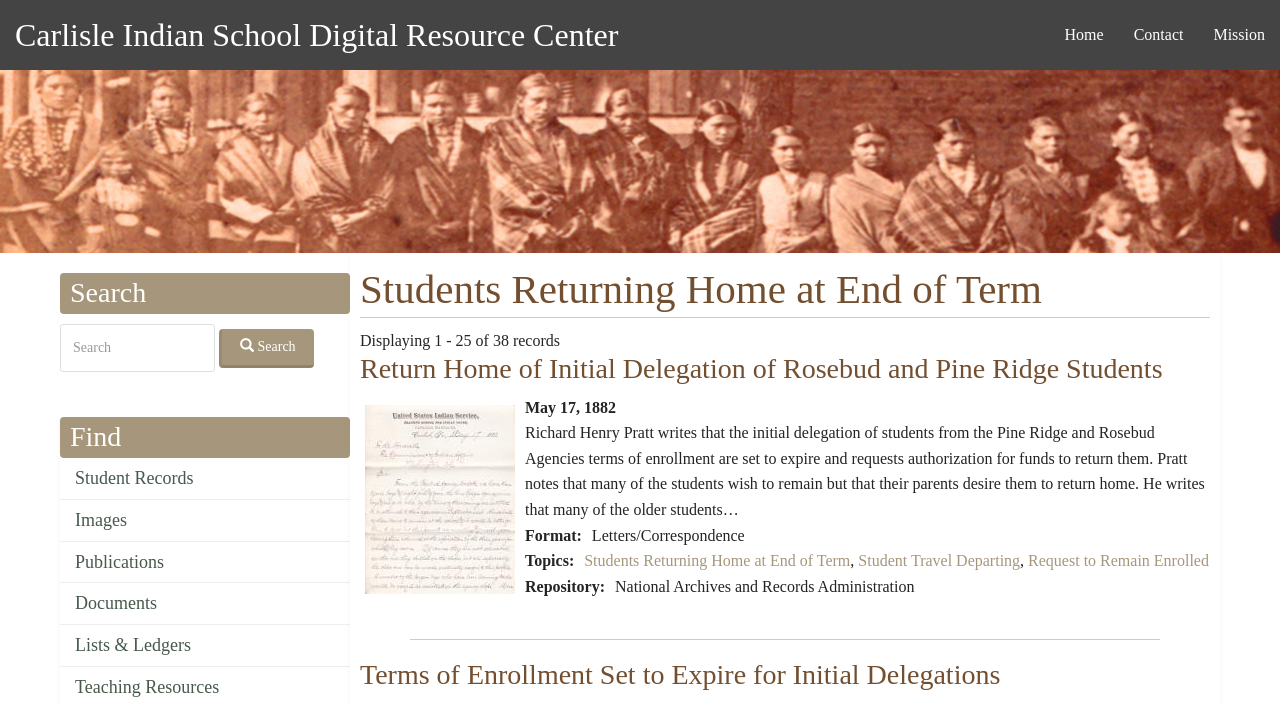Identify the bounding box coordinates for the UI element described by the following text: "Student Records". Provide the coordinates as four float numbers between 0 and 1, in the format [left, top, right, bottom].

[0.047, 0.651, 0.273, 0.71]